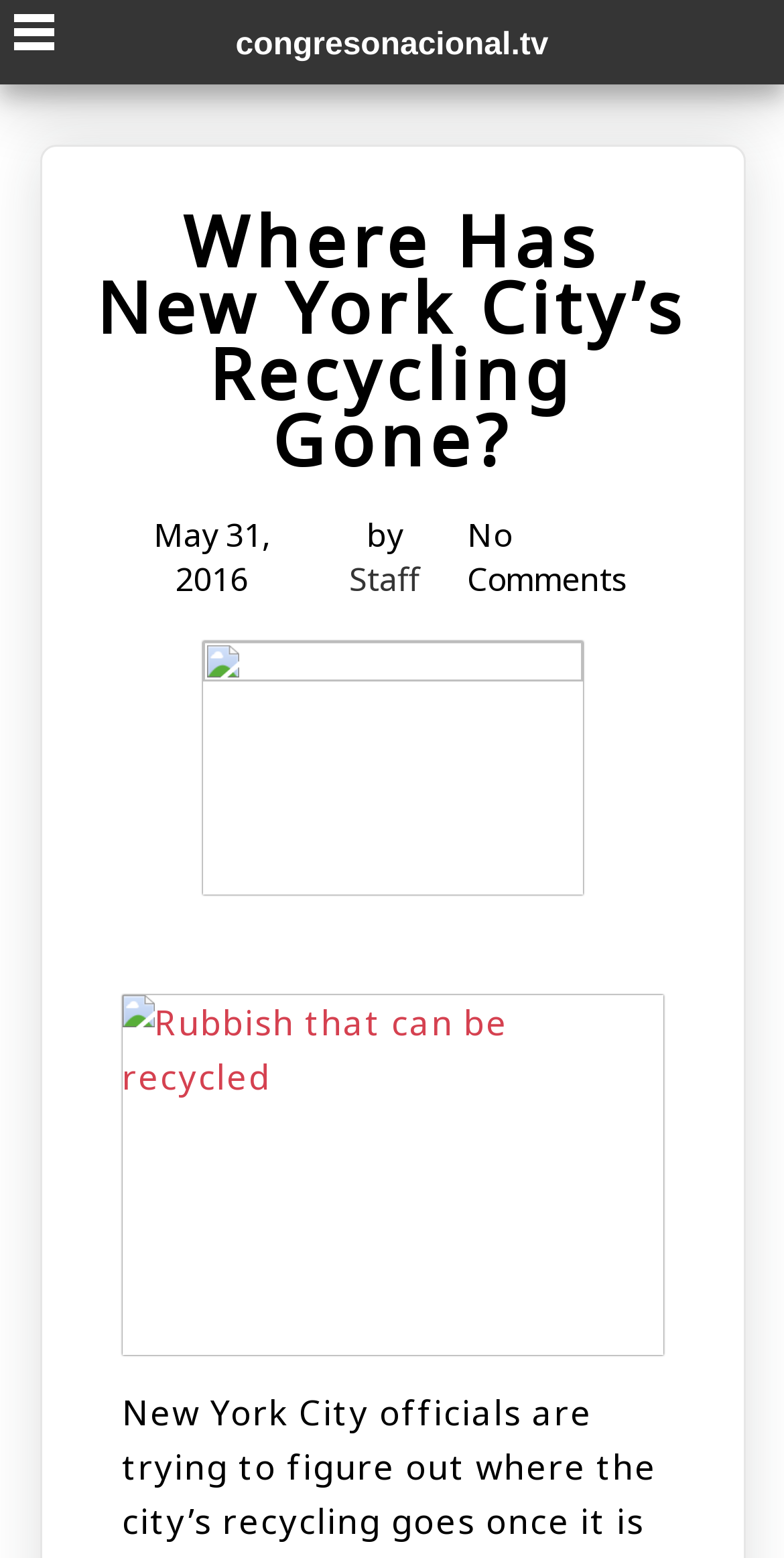Please give a concise answer to this question using a single word or phrase: 
What is the date of the article?

May 31, 2016